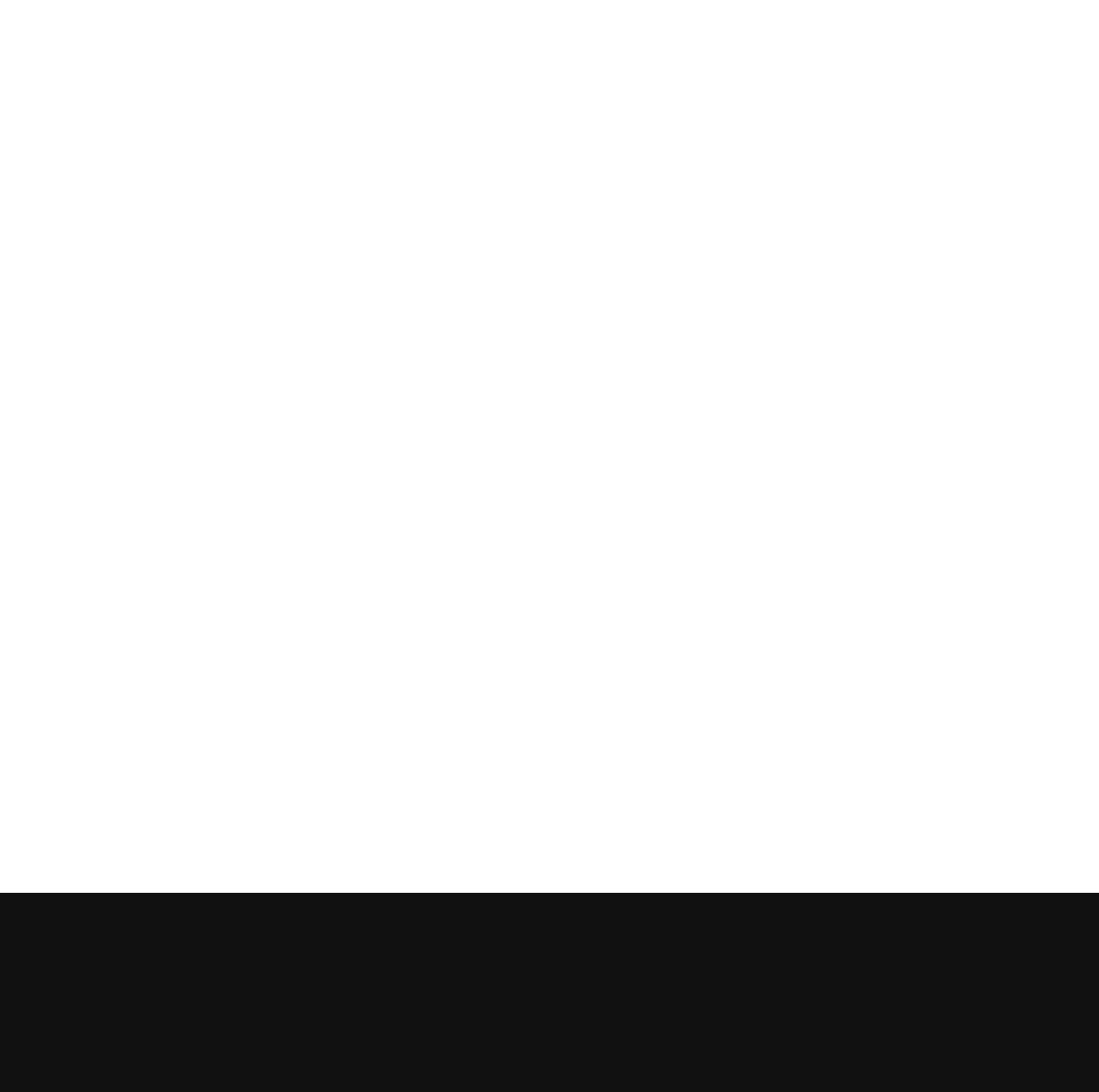Please identify the coordinates of the bounding box for the clickable region that will accomplish this instruction: "Enter your name".

[0.638, 0.553, 0.865, 0.591]